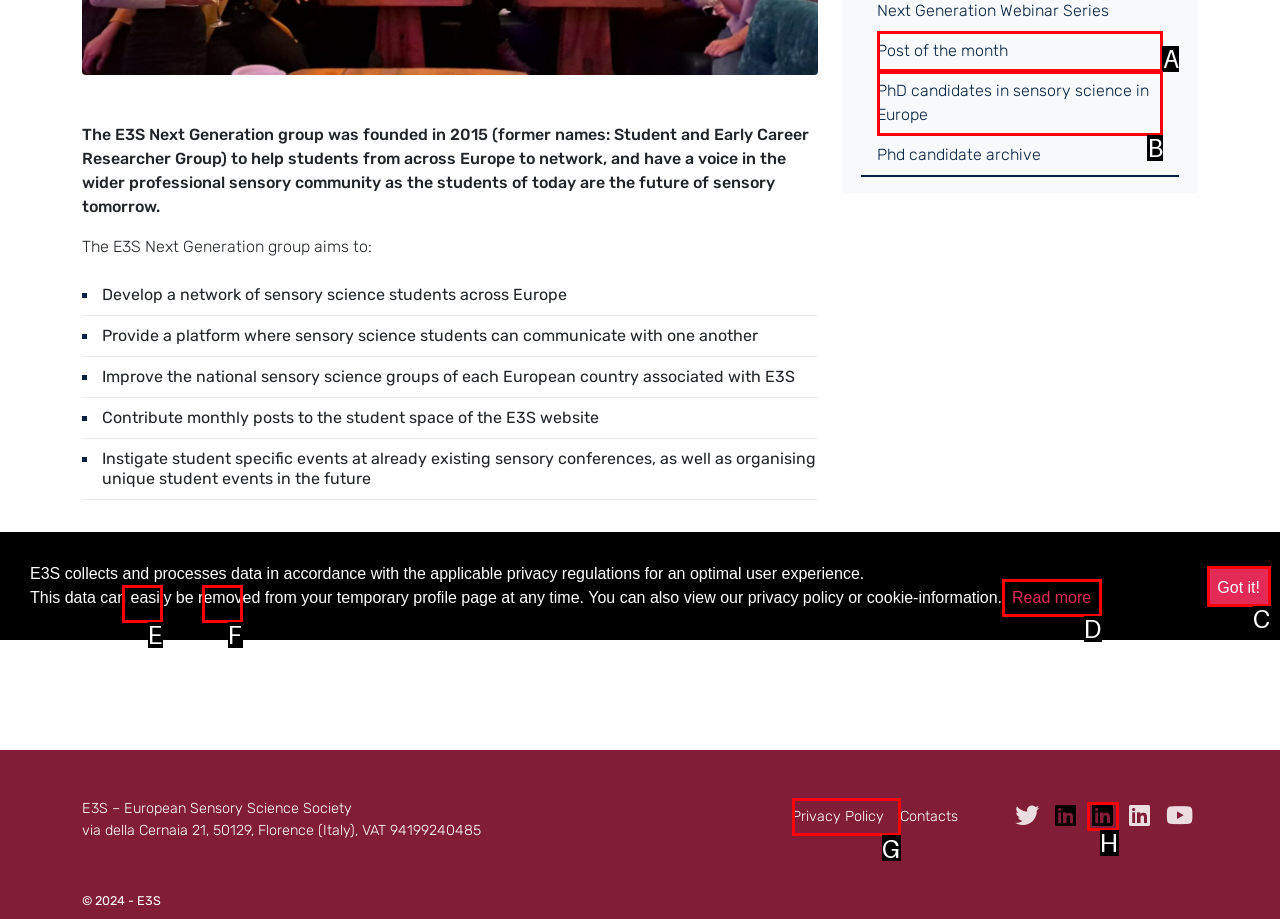Based on the given description: Post of the month, determine which HTML element is the best match. Respond with the letter of the chosen option.

A